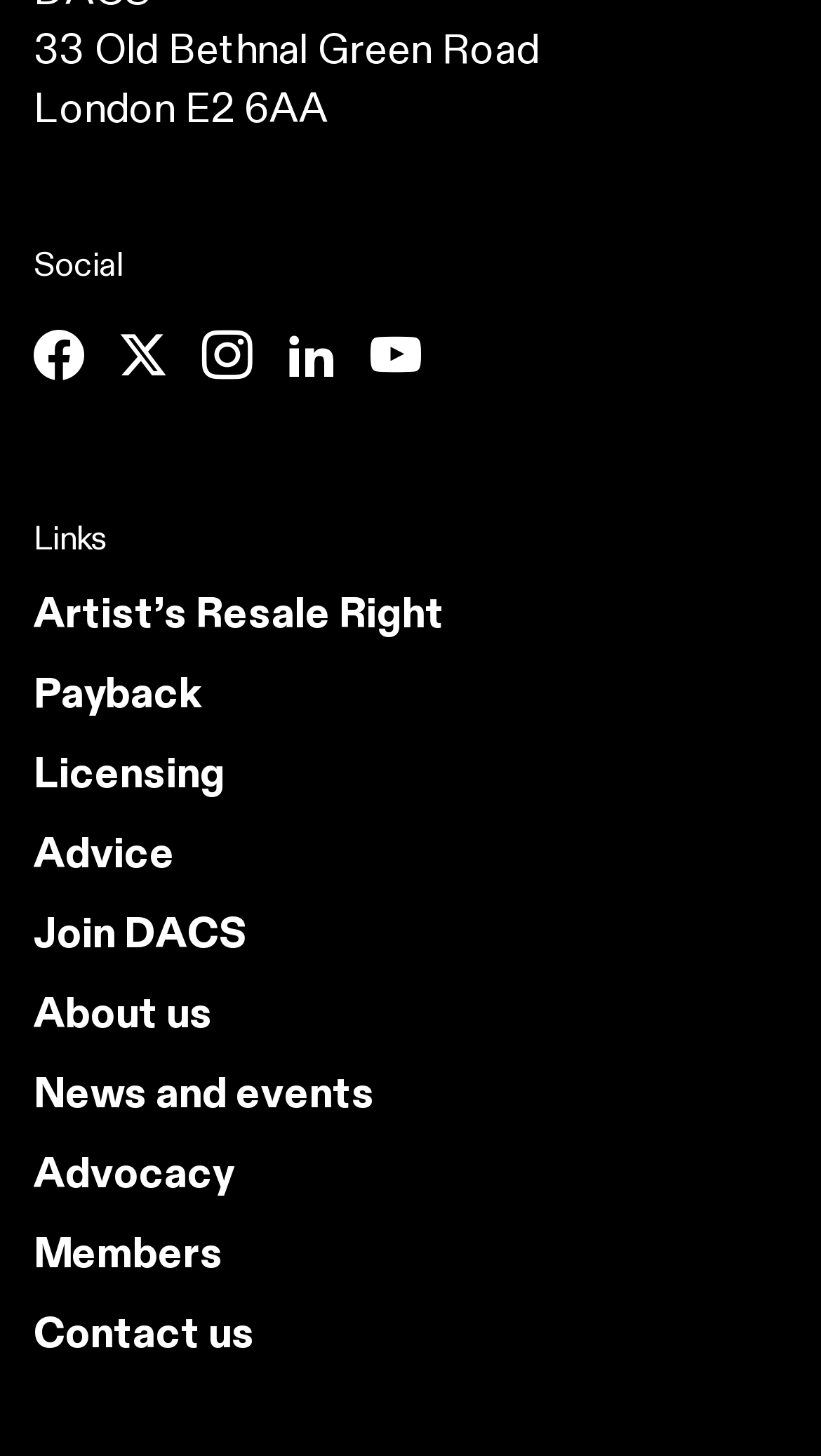Answer the question below with a single word or a brief phrase: 
What is the address of the organization?

33 Old Bethnal Green Road, London E2 6AA